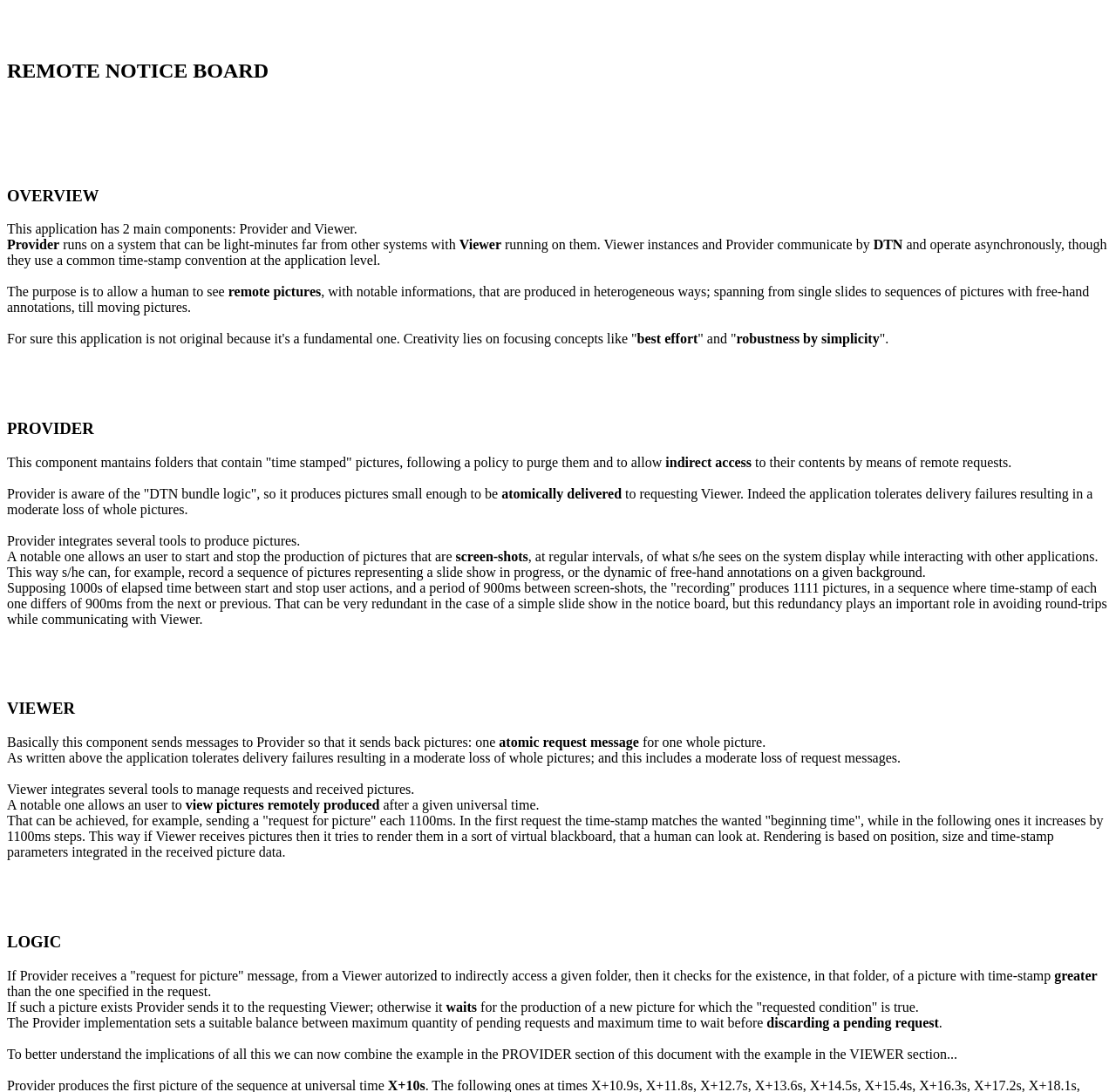What happens if the Provider receives a request for a picture that does not exist?
Look at the image and construct a detailed response to the question.

If the Provider receives a request for a picture that does not exist, it waits for the production of a new picture for which the requested condition is true. The Provider implementation sets a suitable balance between maximum quantity of pending requests and maximum time to wait before discarding a pending request.